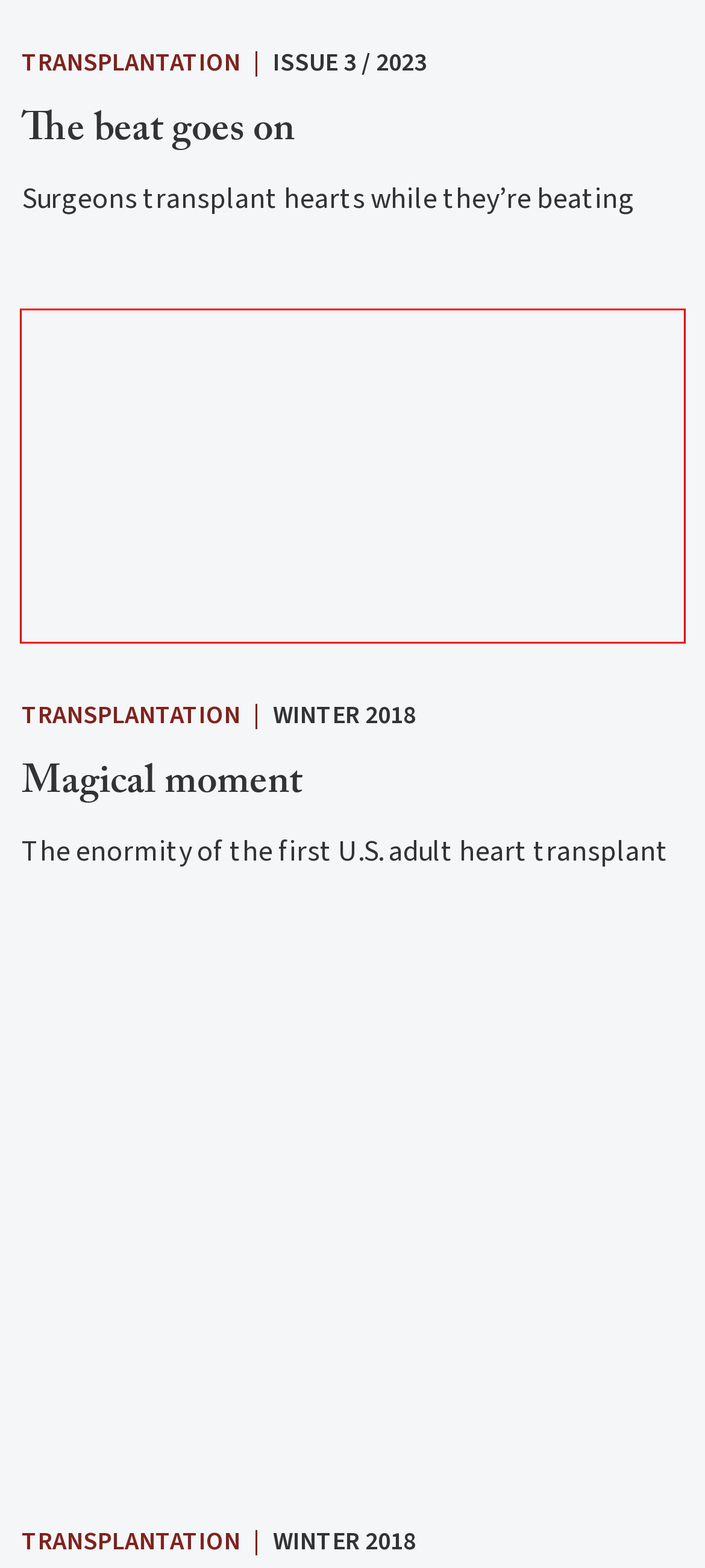You have a screenshot showing a webpage with a red bounding box around a UI element. Choose the webpage description that best matches the new page after clicking the highlighted element. Here are the options:
A. Psychiatry’s new frontiers - Stanford Medicine Magazine
B. Home - Stanford Medicine Magazine
C. News Center | News Center | Stanford Medicine
D. Groundbreaking heart transplant precipitated years of protocol advances | Stanford Medicine
E. The first U.S. adult heart transplant | Stanford Medicine
F. Cancer Archives - Stanford Medicine Magazine
G. Krista Conger Archives - Stanford Medicine Magazine
H. 'And yet, you try' | Stanford Medicine

E